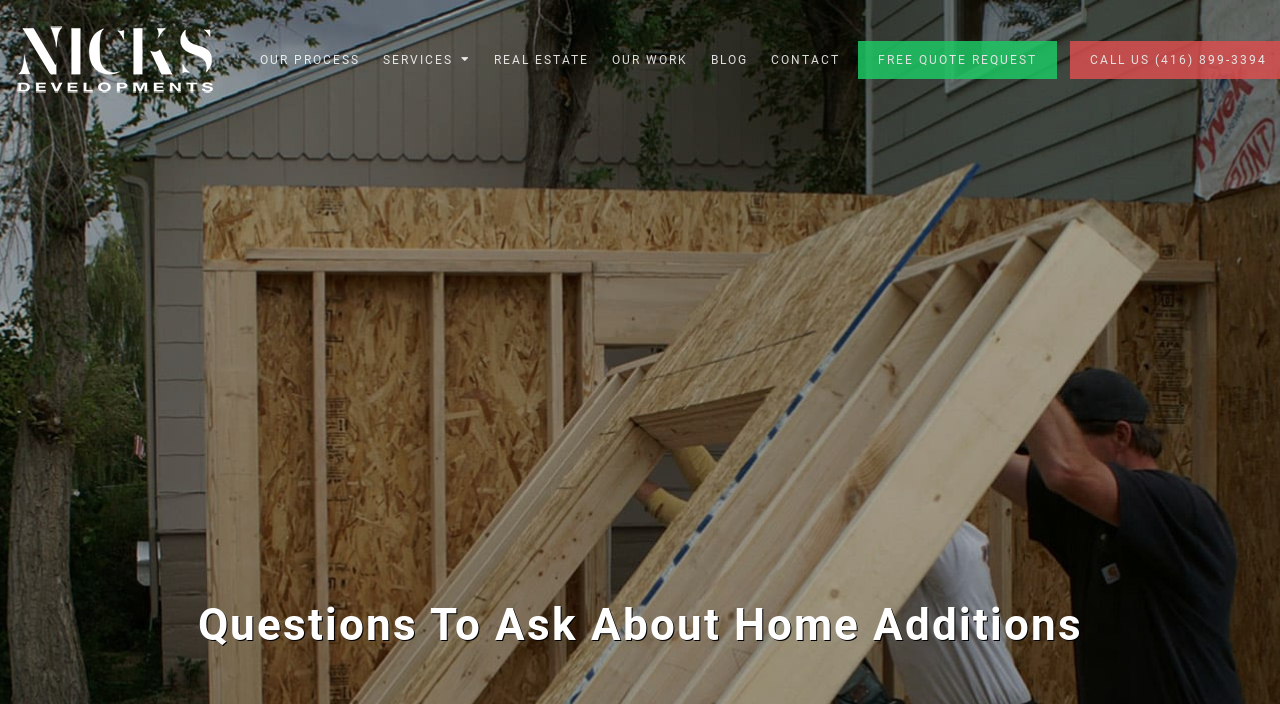Extract the primary heading text from the webpage.

Questions To Ask About Home Additions